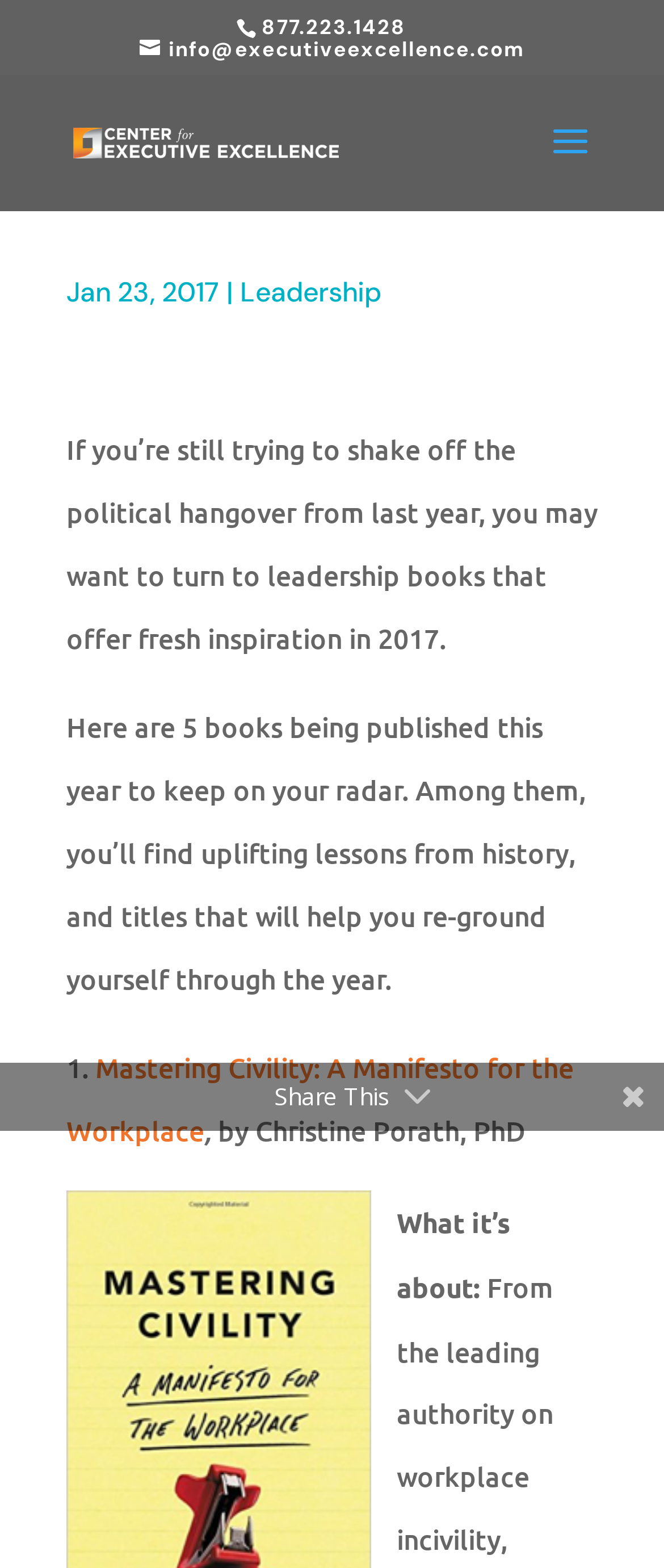Who wrote the book 'Mastering Civility: A Manifesto for the Workplace'?
Please interpret the details in the image and answer the question thoroughly.

I found the author's name by looking at the StaticText element with the text 'by Christine Porath, PhD' located below the book title.